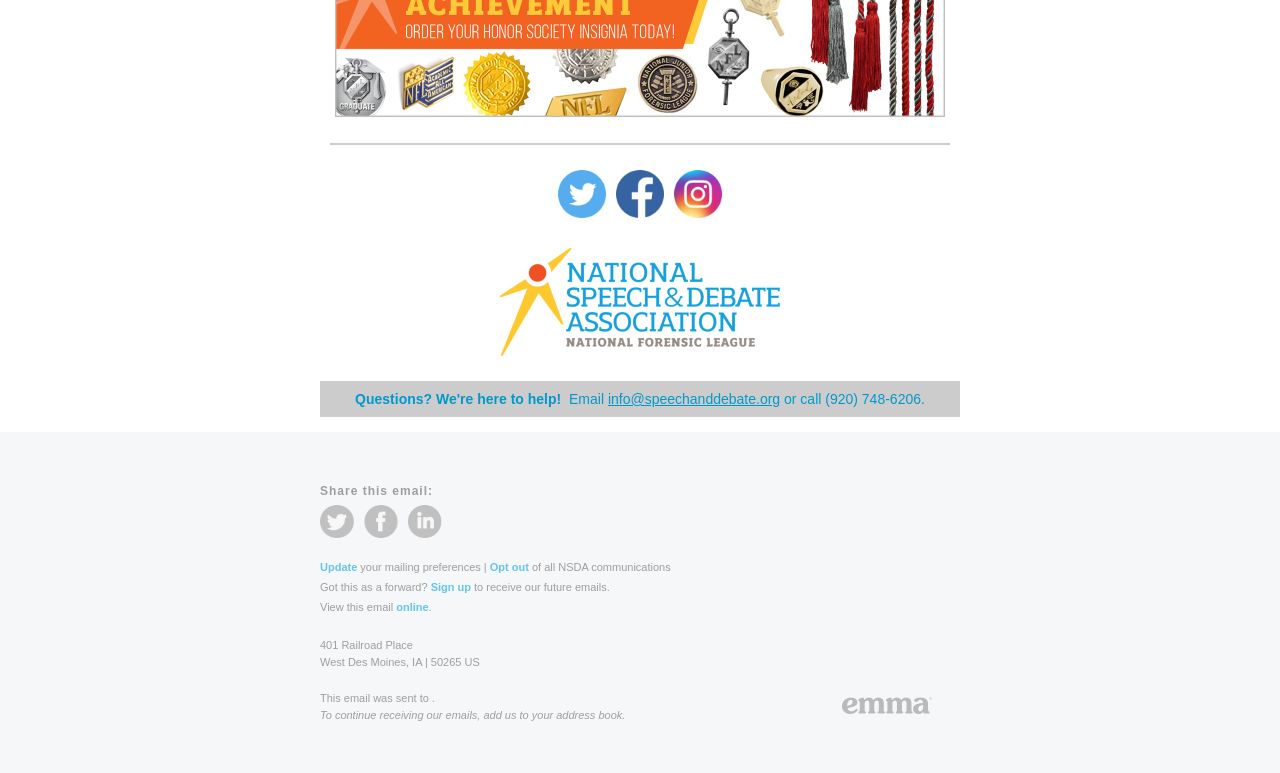Find the bounding box coordinates of the clickable area that will achieve the following instruction: "Click on Twitter".

[0.436, 0.22, 0.473, 0.282]